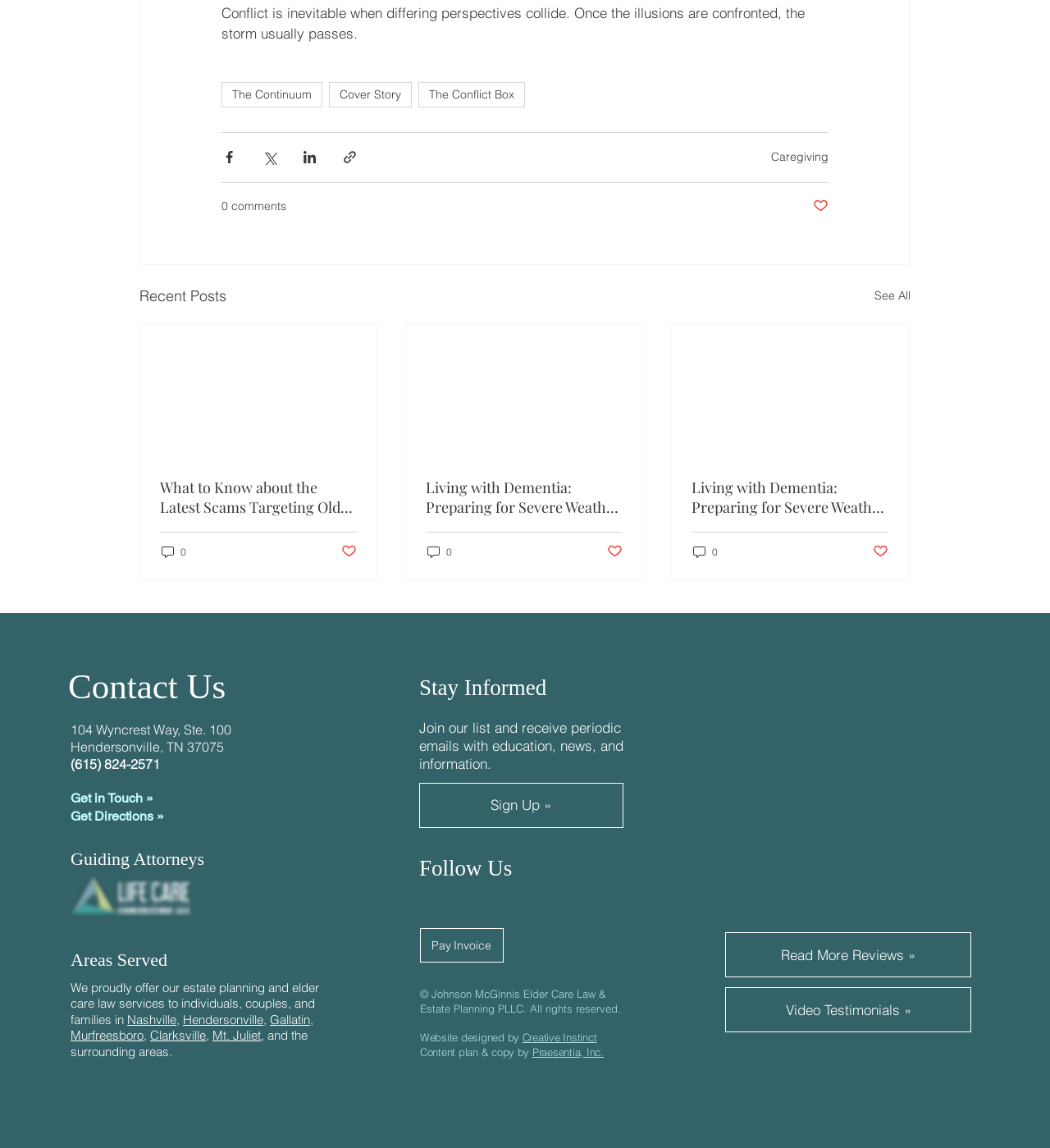What is the address of the law firm?
From the details in the image, provide a complete and detailed answer to the question.

I found the address by looking at the contact information section of the webpage, where it is listed as '104 Wyncrest Way, Ste. 100, Hendersonville, TN 37075'.